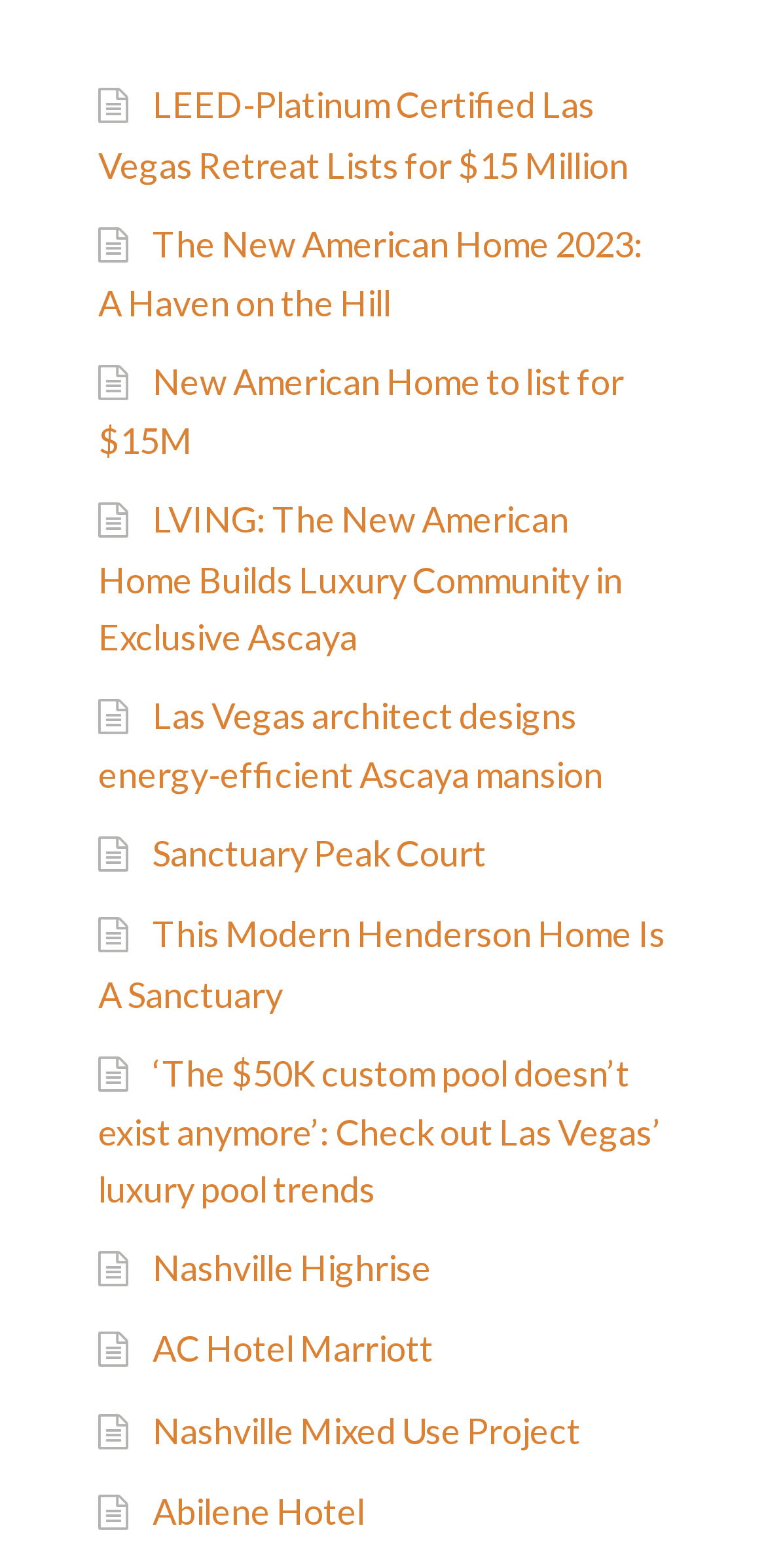What type of properties are listed on this webpage?
Based on the screenshot, provide your answer in one word or phrase.

Luxury homes